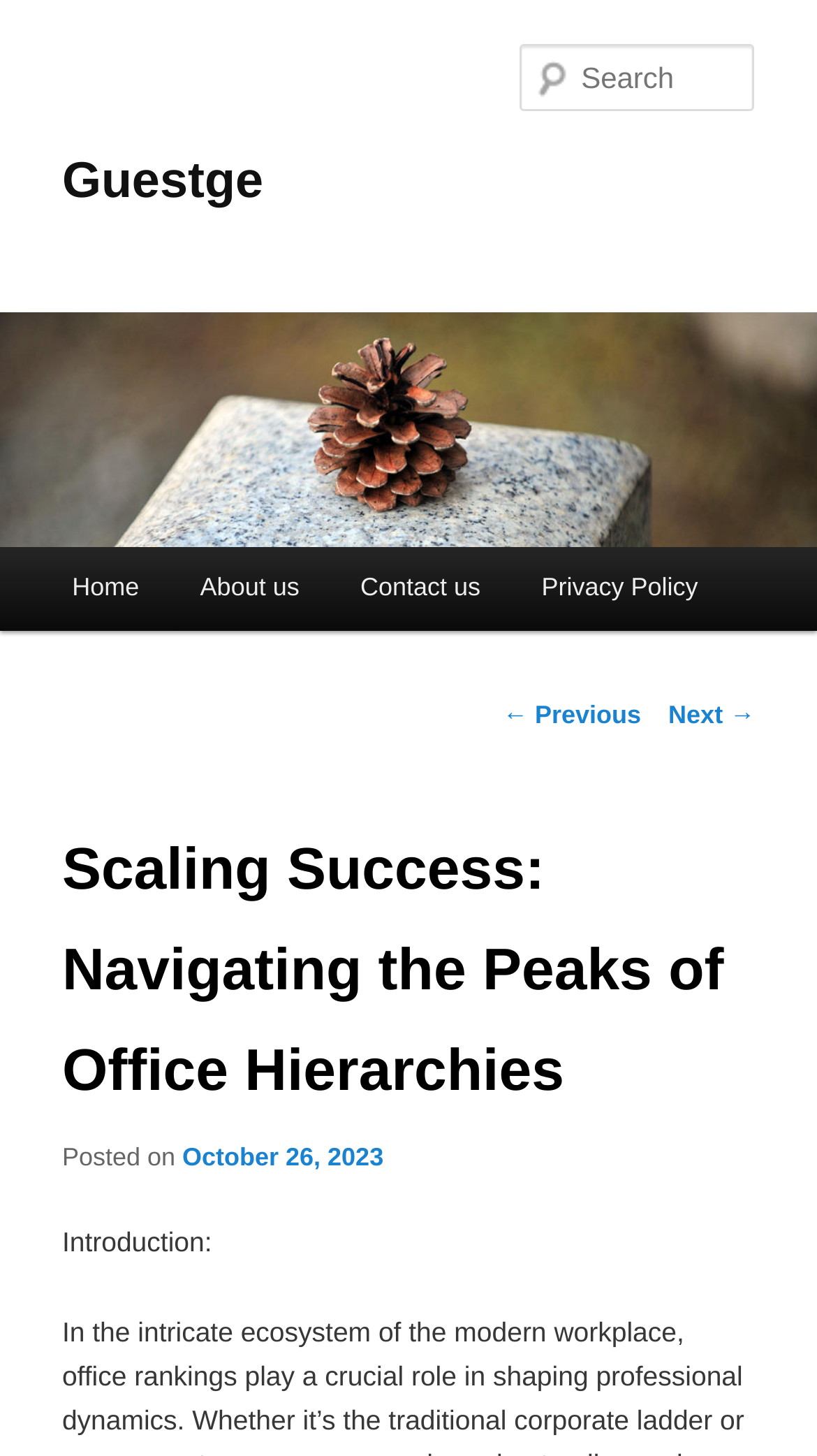How many navigation links are there at the bottom?
Use the image to answer the question with a single word or phrase.

2